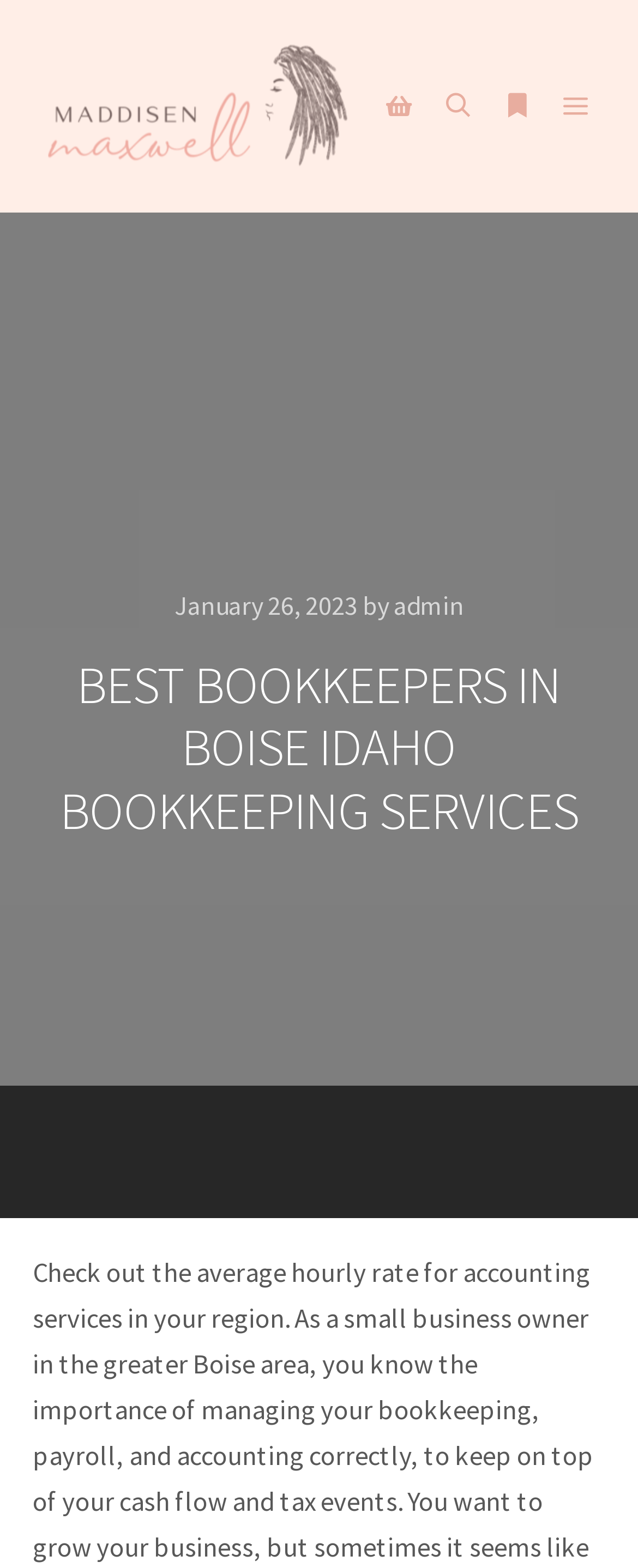What is the purpose of the button with the icon ''?
From the screenshot, supply a one-word or short-phrase answer.

Shop sidebar